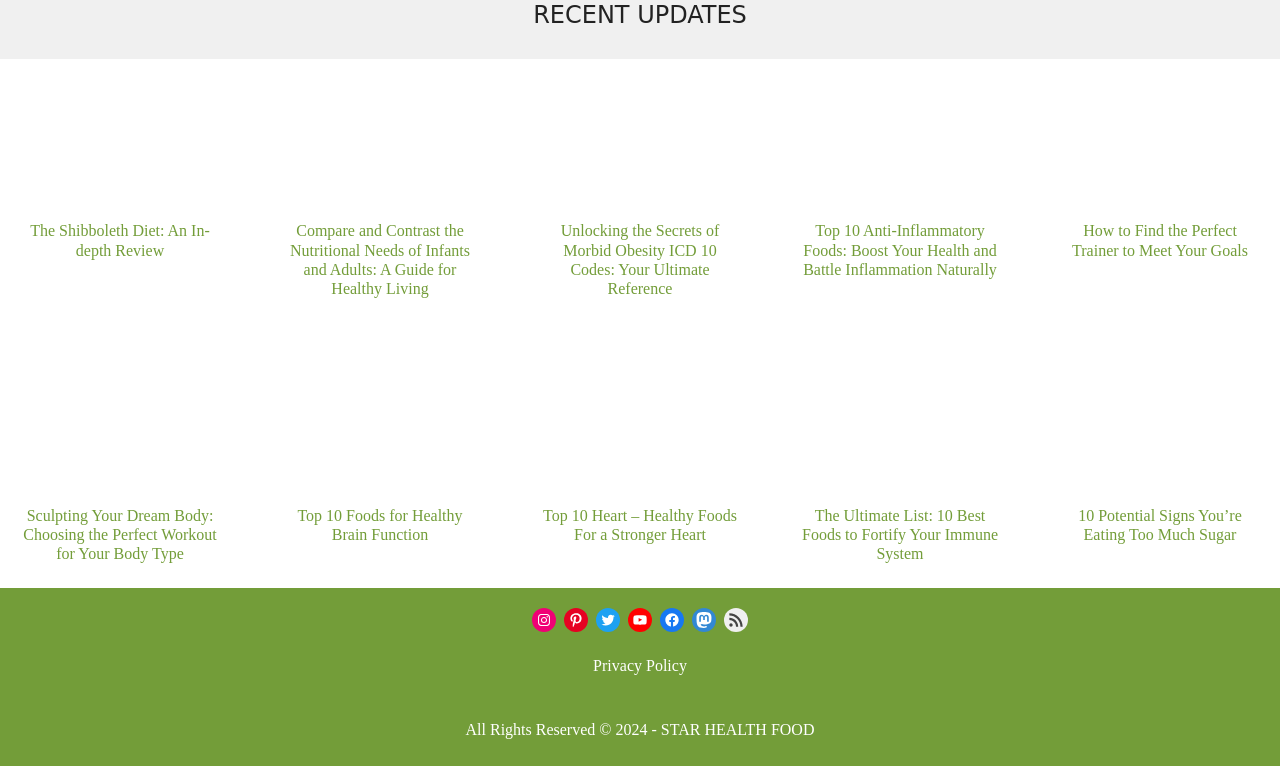Specify the bounding box coordinates of the element's area that should be clicked to execute the given instruction: "View the article about Morbid Obesity". The coordinates should be four float numbers between 0 and 1, i.e., [left, top, right, bottom].

[0.422, 0.162, 0.578, 0.188]